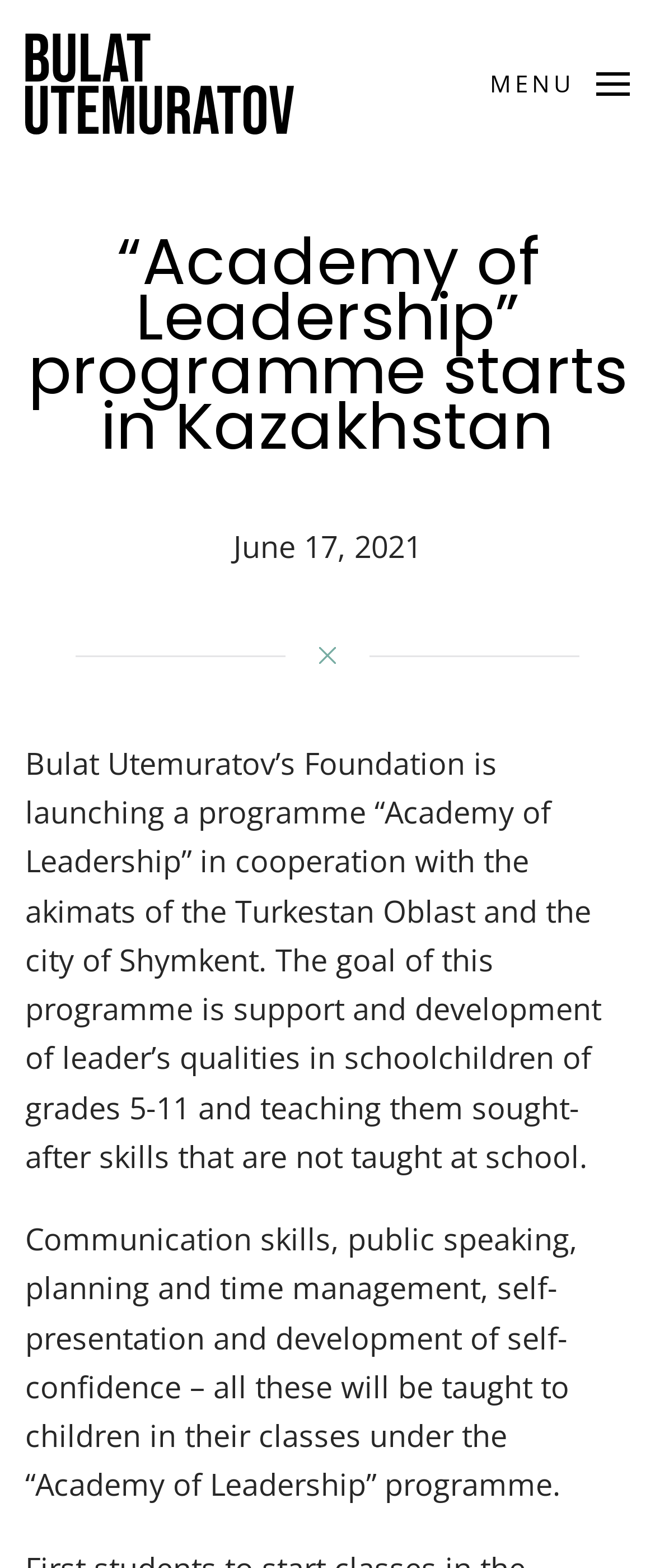What is the name of the city mentioned in the webpage?
Use the image to answer the question with a single word or phrase.

Shymkent